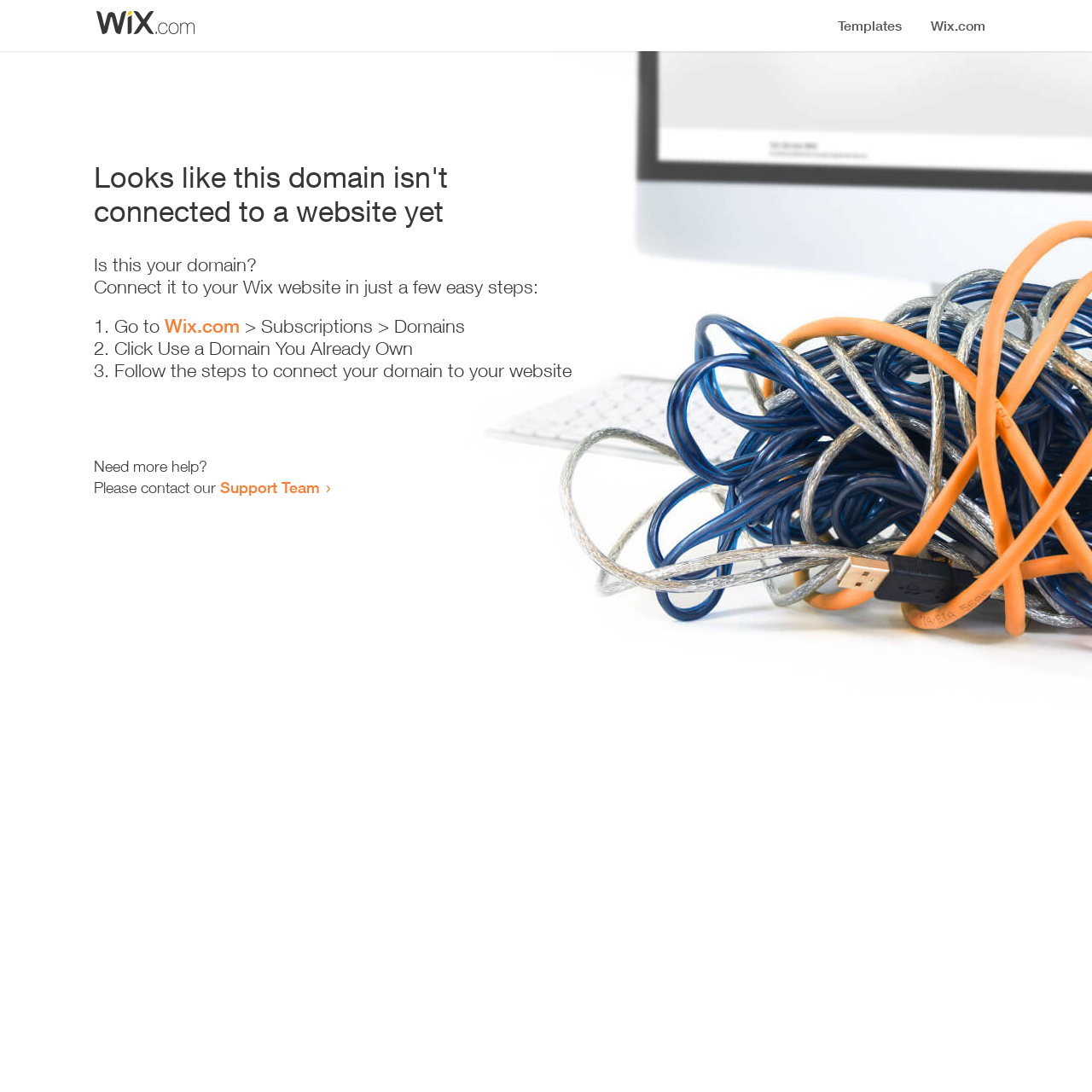Create a detailed narrative of the webpage’s visual and textual elements.

The webpage appears to be an error page, indicating that a domain is not connected to a website yet. At the top, there is a small image, likely a logo or icon. Below the image, a prominent heading reads "Looks like this domain isn't connected to a website yet". 

Underneath the heading, a series of instructions are provided to connect the domain to a Wix website. The instructions are divided into three steps, each marked with a numbered list marker (1., 2., and 3.). The first step involves going to Wix.com, specifically the Subscriptions > Domains section. The second step is to click "Use a Domain You Already Own", and the third step is to follow the instructions to connect the domain to the website.

At the bottom of the page, there is a section offering additional help, with a message "Need more help?" followed by an invitation to contact the Support Team, which is a clickable link.